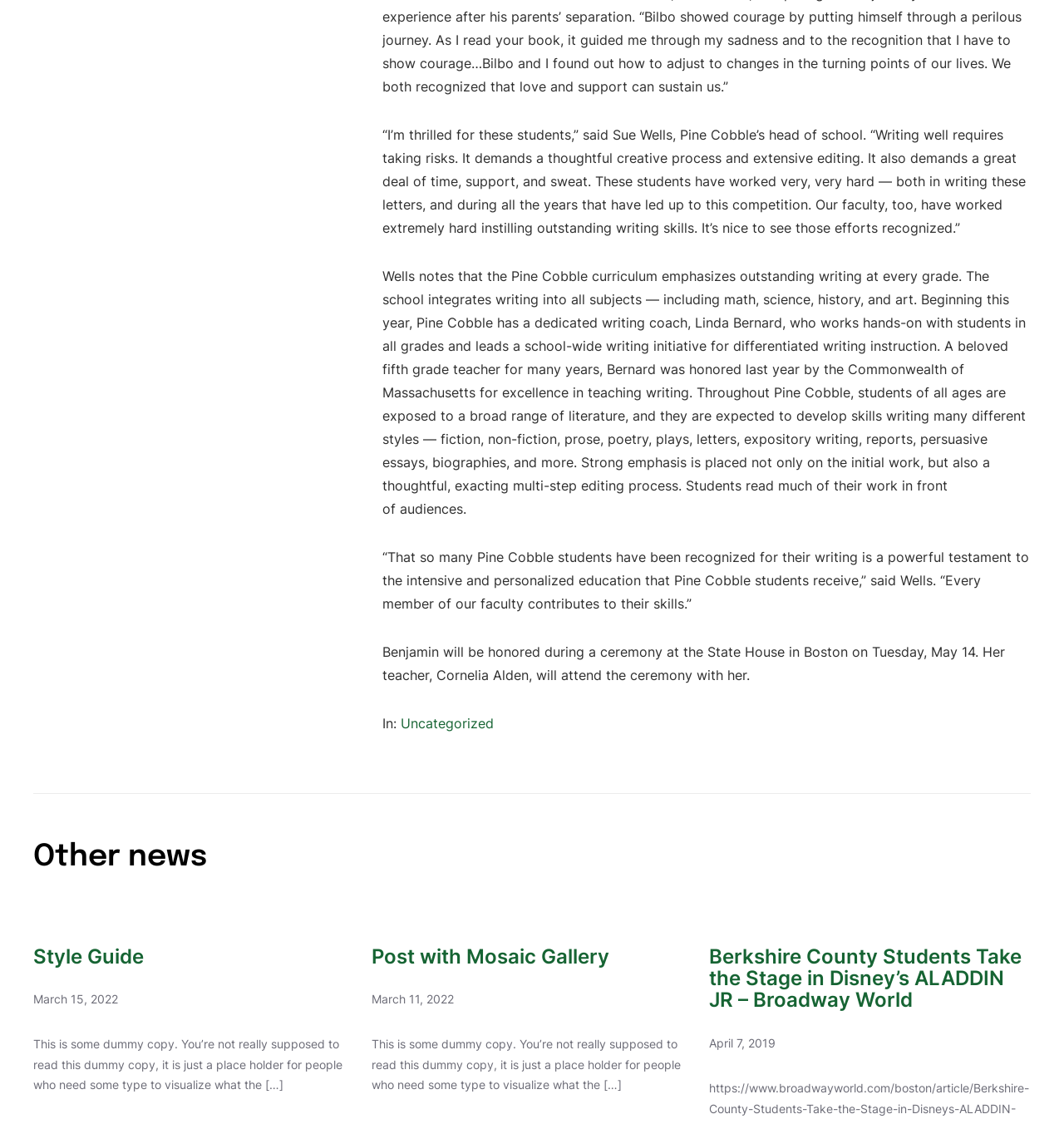Bounding box coordinates are specified in the format (top-left x, top-left y, bottom-right x, bottom-right y). All values are floating point numbers bounded between 0 and 1. Please provide the bounding box coordinate of the region this sentence describes: Uncategorized

[0.377, 0.636, 0.464, 0.651]